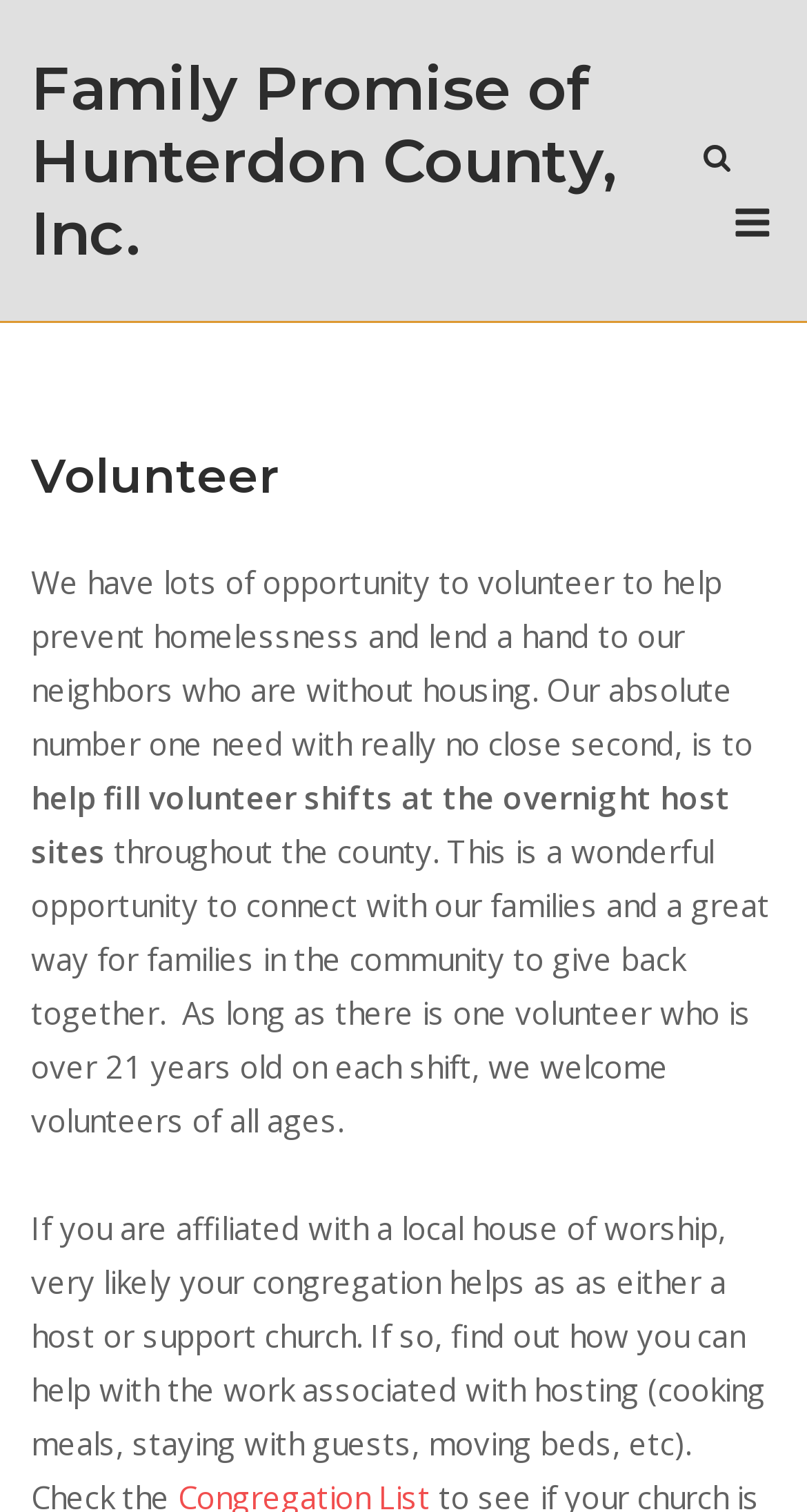What type of opportunity is volunteering?
Ensure your answer is thorough and detailed.

The webpage describes volunteering as a 'wonderful opportunity' to connect with families and give back to the community. This suggests that volunteering is a positive and rewarding experience.